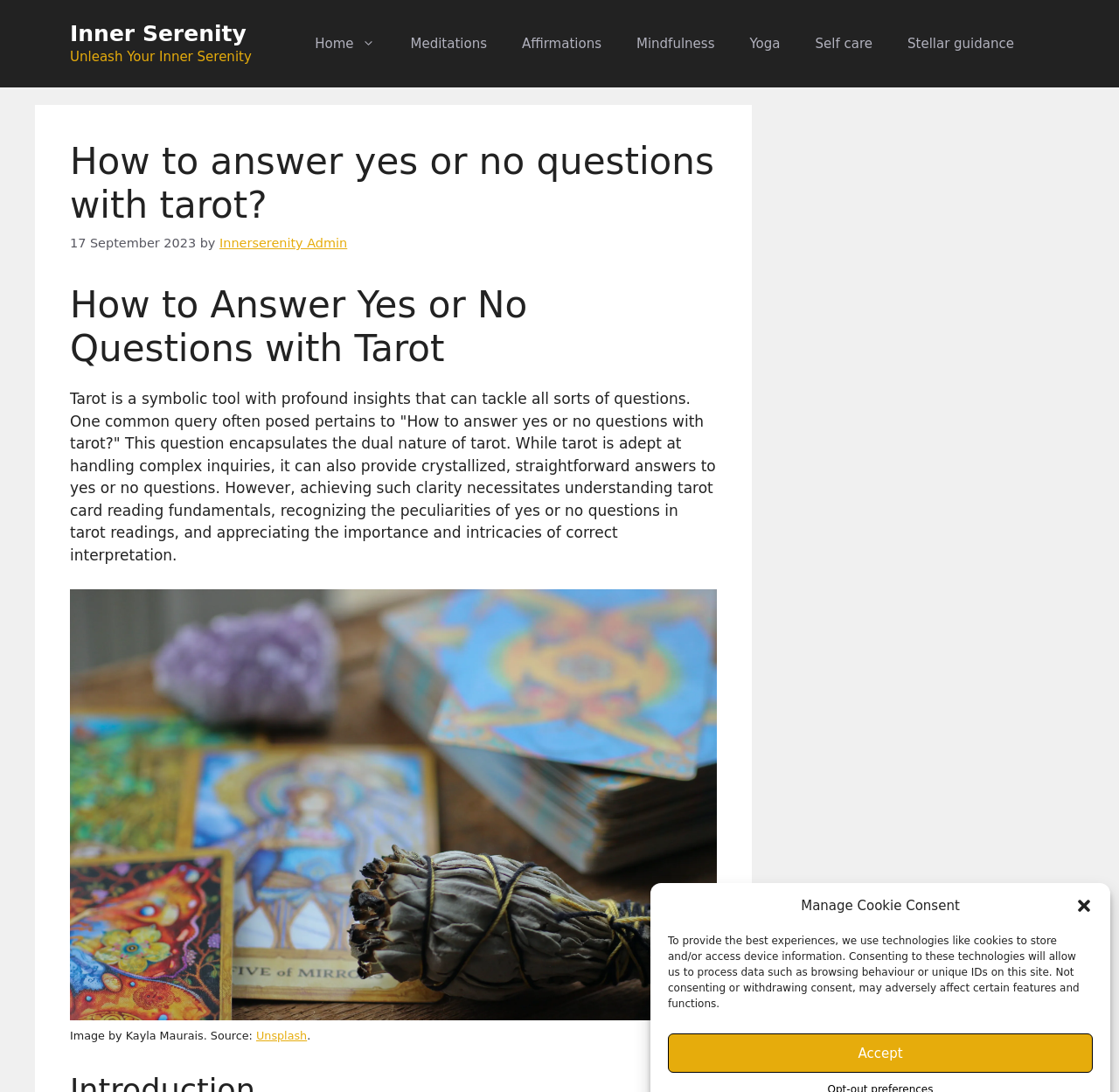Give a succinct answer to this question in a single word or phrase: 
What is the source of the image used in the article?

Unsplash